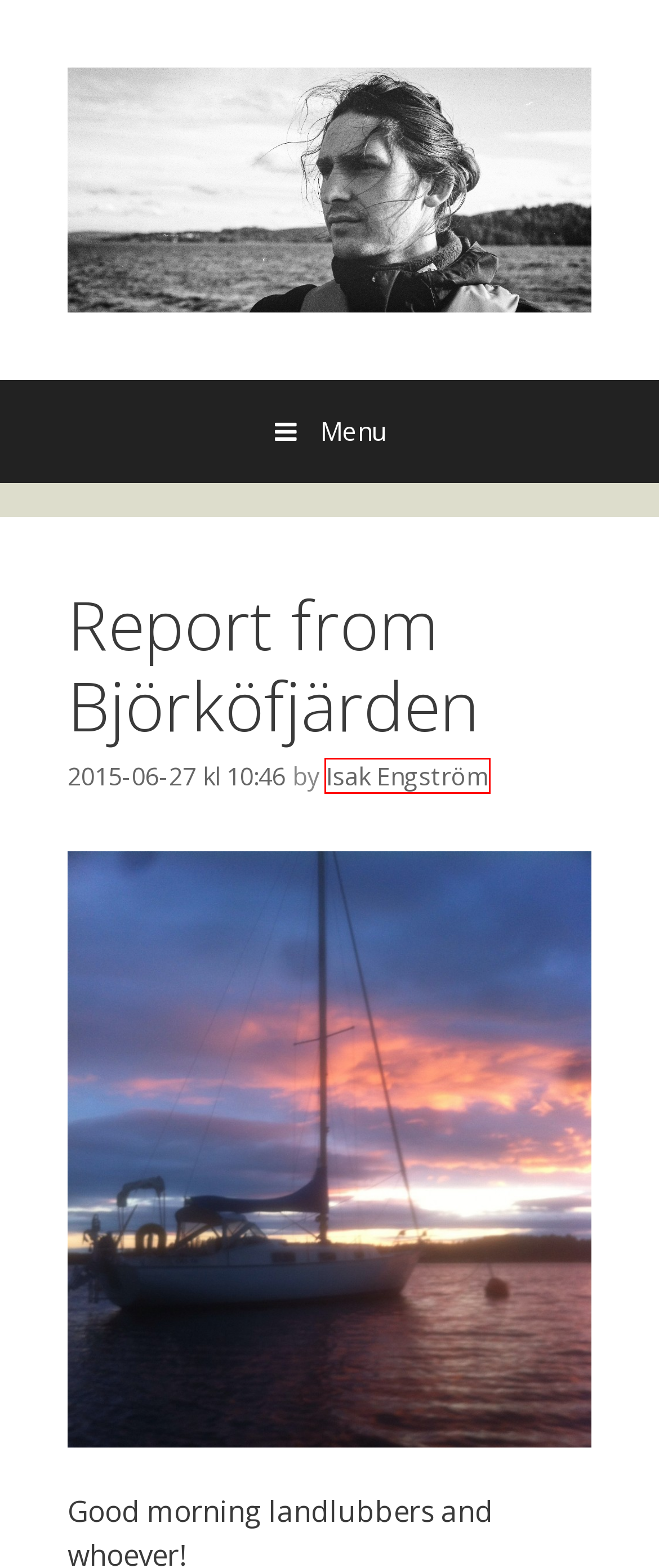You are provided with a screenshot of a webpage containing a red rectangle bounding box. Identify the webpage description that best matches the new webpage after the element in the bounding box is clicked. Here are the potential descriptions:
A. Isak Engström
B. Topptur – Isak Engström
C. Isak Engström – Vagabondage
D. På vikcykel genom Europa – Isak Engström
E. Isak Engström – Isak Engström
F. Rapport från Björköfjärden – Isak Engström
G. Okategoriserade – Isak Engström
H. Blog Tool, Publishing Platform, and CMS – WordPress.org

E